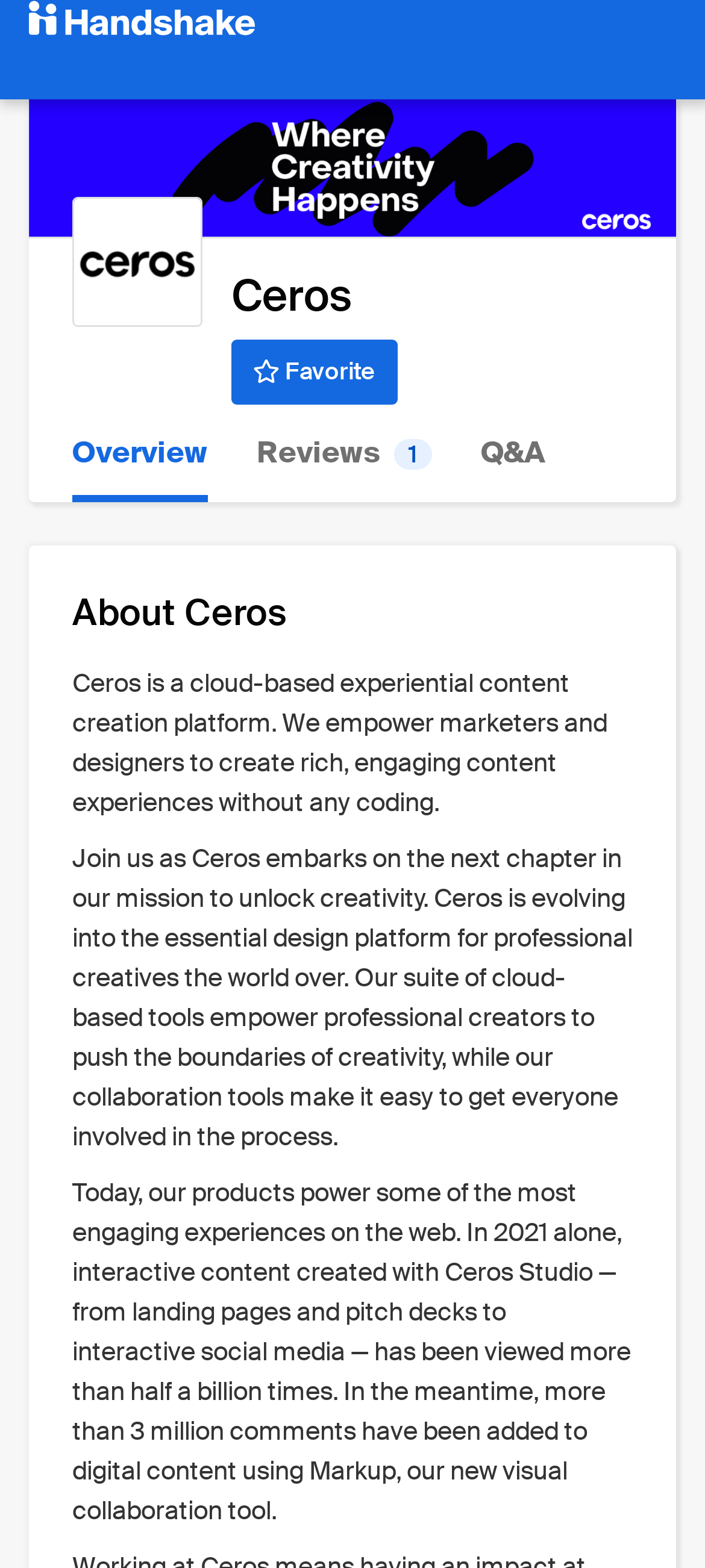How many comments have been added to digital content using Markup?
Please provide a full and detailed response to the question.

The number of comments can be found in the StaticText element '...more than 3 million comments have been added to digital content using Markup...' with bounding box coordinates [0.103, 0.75, 0.895, 0.973].